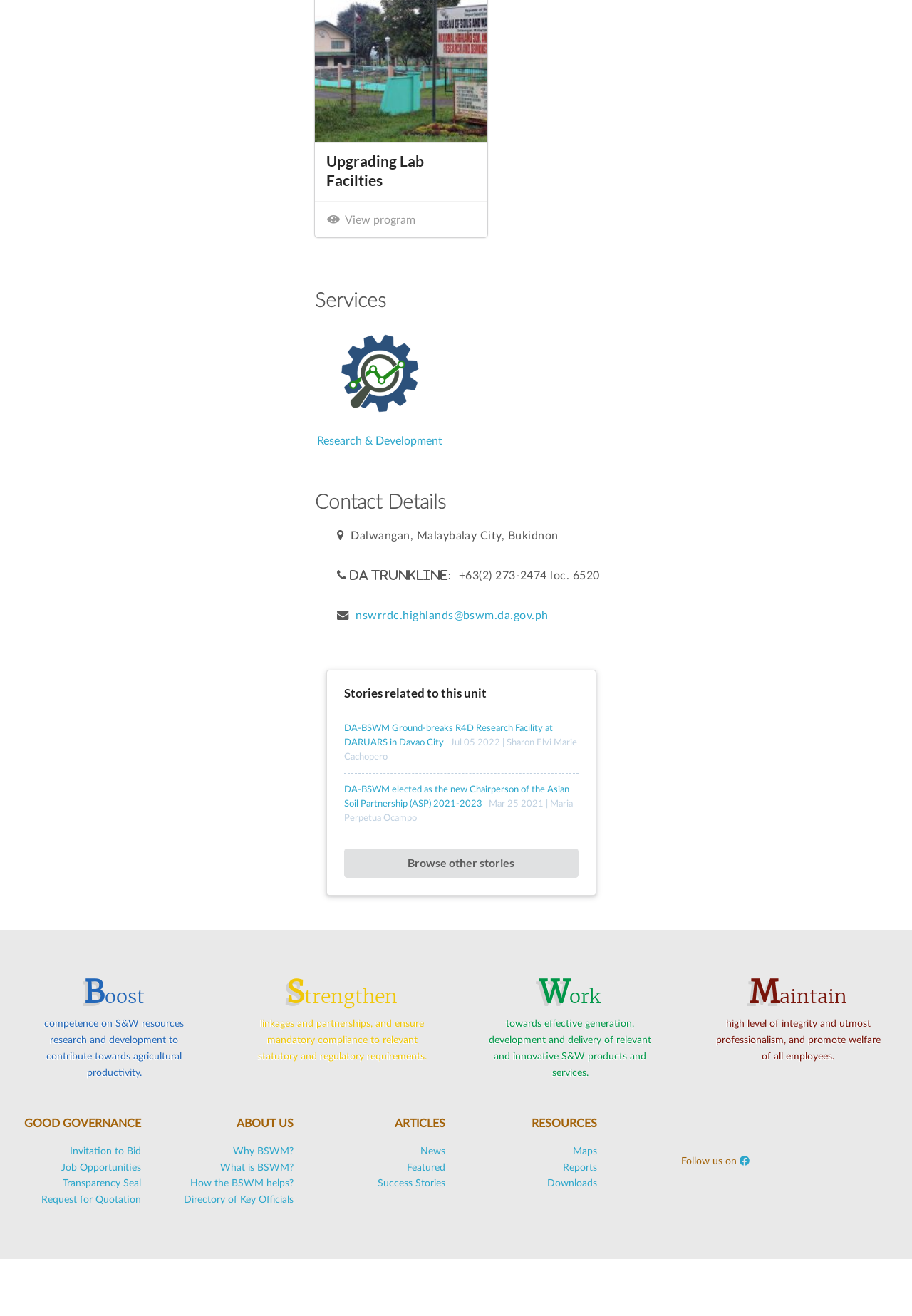Please provide a detailed answer to the question below by examining the image:
What is the contact number of the unit?

The contact number can be found in the StaticText element with the text '+63(2) 273-2474 loc. 6520' under the 'Contact Details' heading.